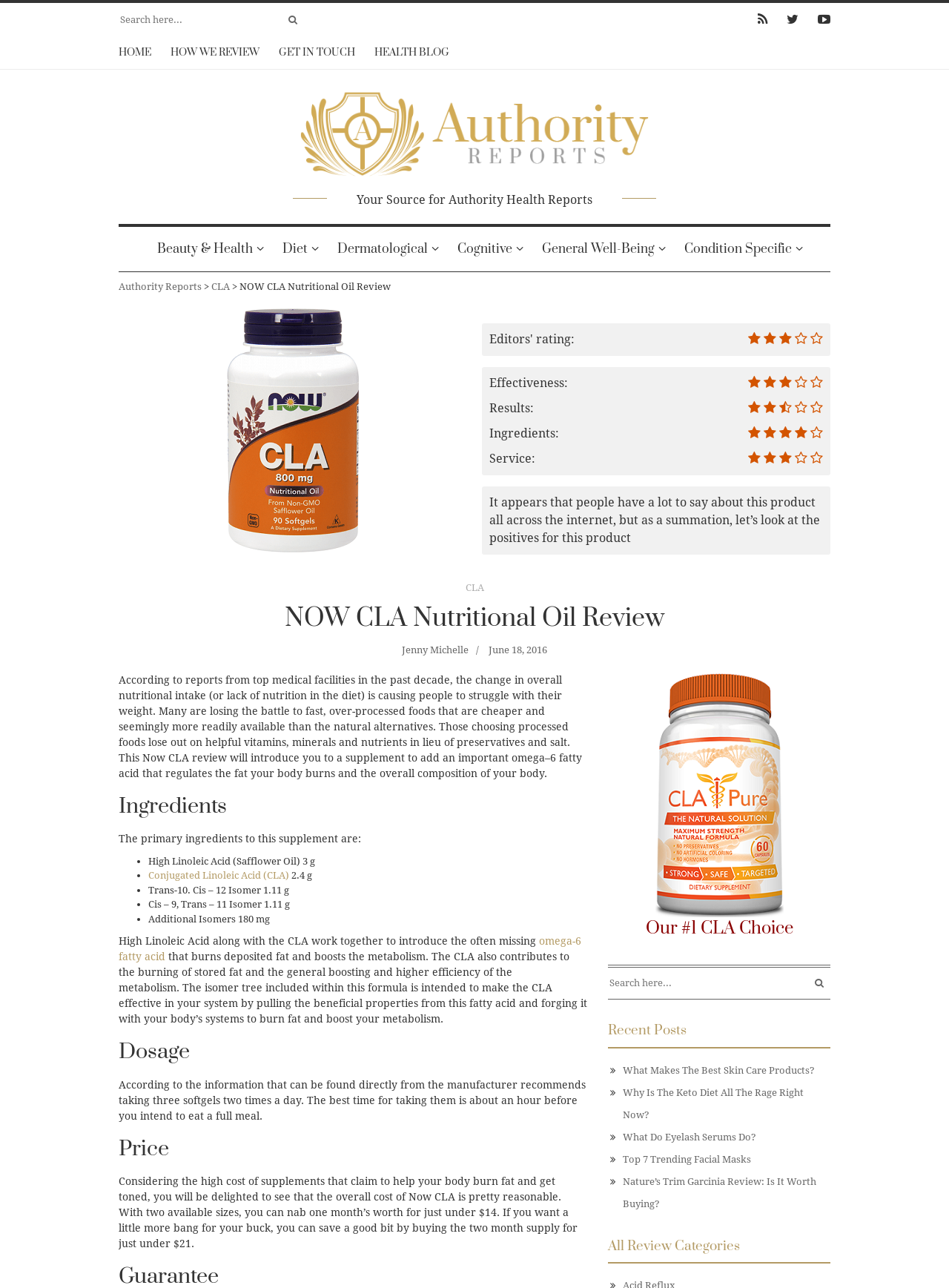Please specify the bounding box coordinates of the area that should be clicked to accomplish the following instruction: "Go to HOME page". The coordinates should consist of four float numbers between 0 and 1, i.e., [left, top, right, bottom].

[0.125, 0.028, 0.169, 0.054]